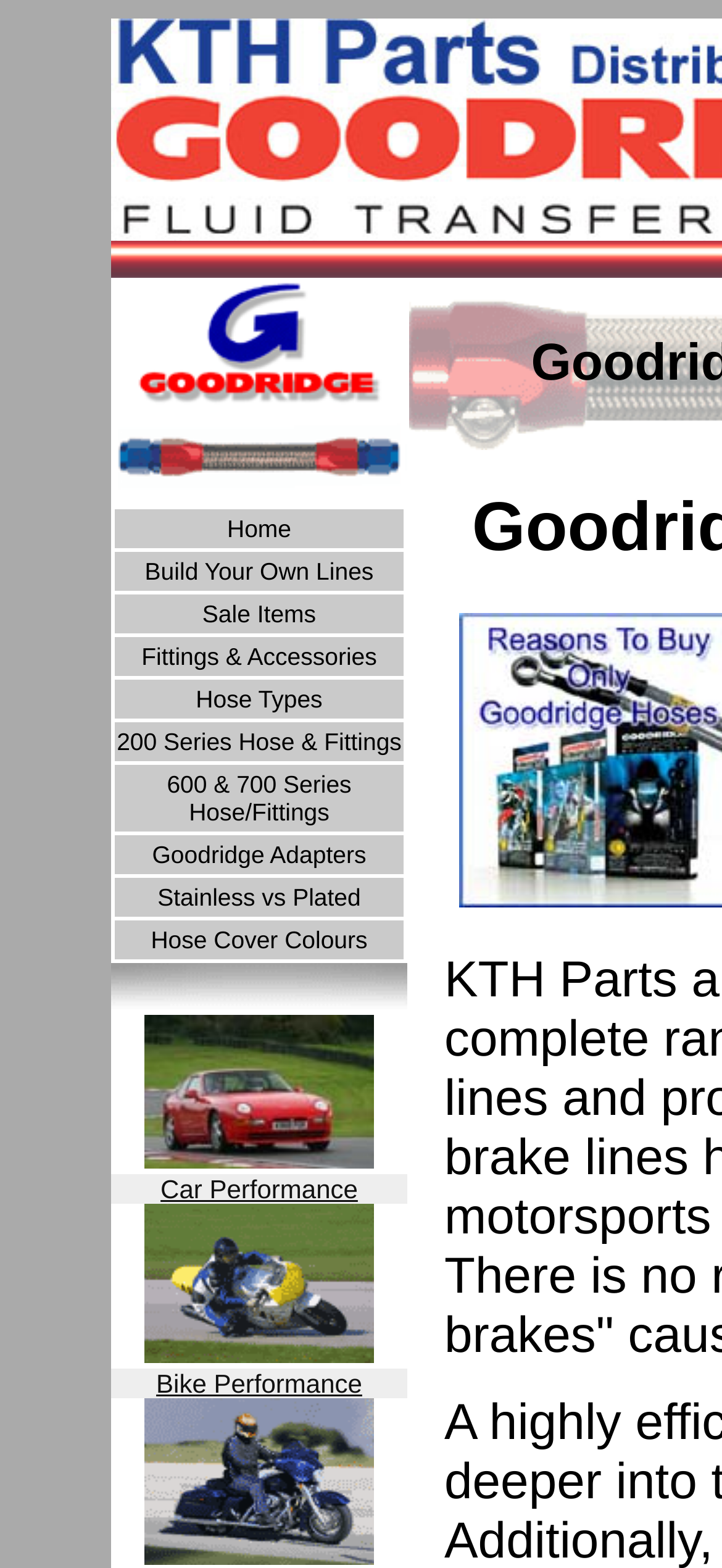What is the main difference between the 200 Series and 600 & 700 Series hoses?
Please provide a comprehensive and detailed answer to the question.

The webpage does not provide explicit information about the differences between the 200 Series and 600 & 700 Series hoses. However, based on the fact that they are listed as separate categories, it can be inferred that they may have different features, materials, or applications.